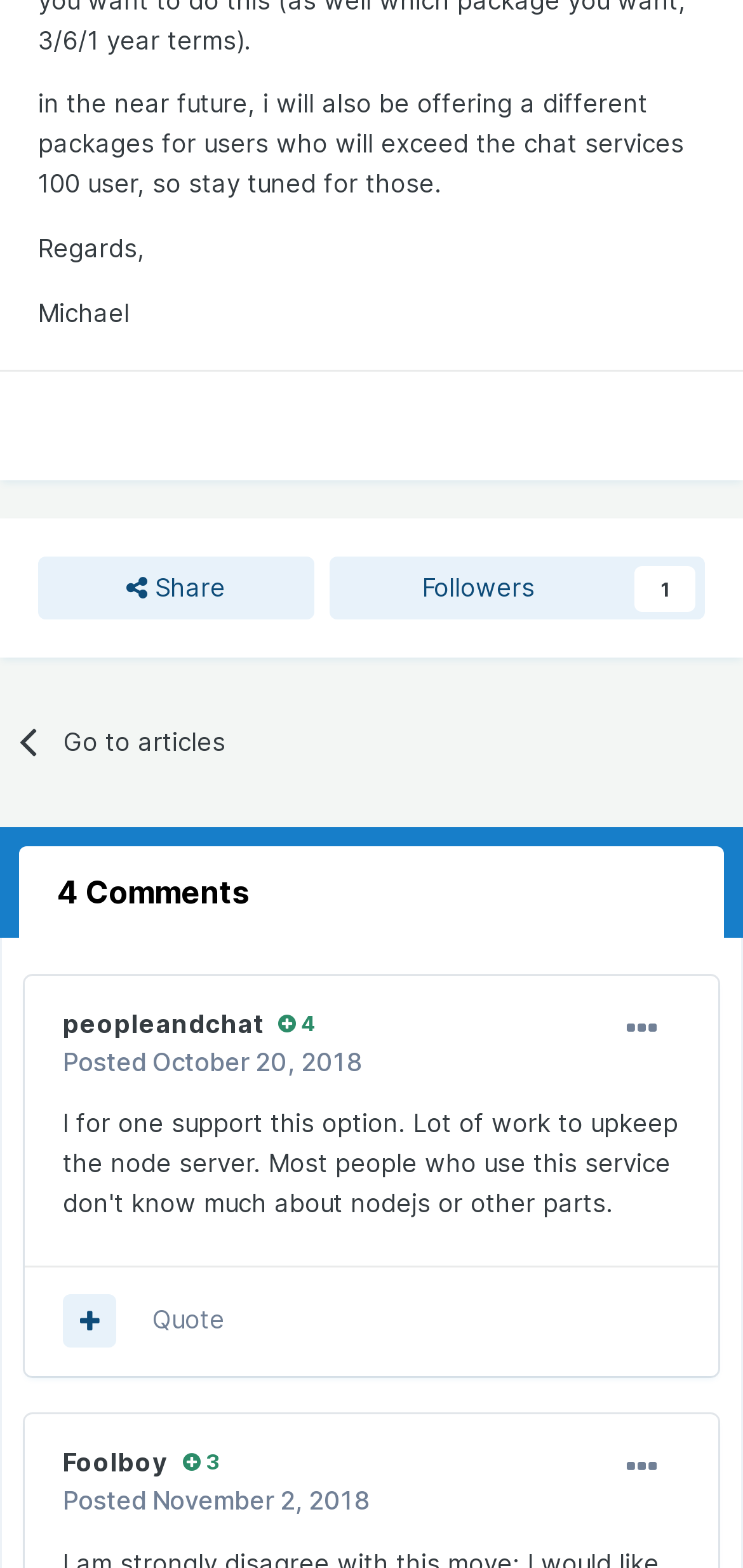Please find the bounding box coordinates of the element that must be clicked to perform the given instruction: "View Dane Cook's news and biography". The coordinates should be four float numbers from 0 to 1, i.e., [left, top, right, bottom].

None